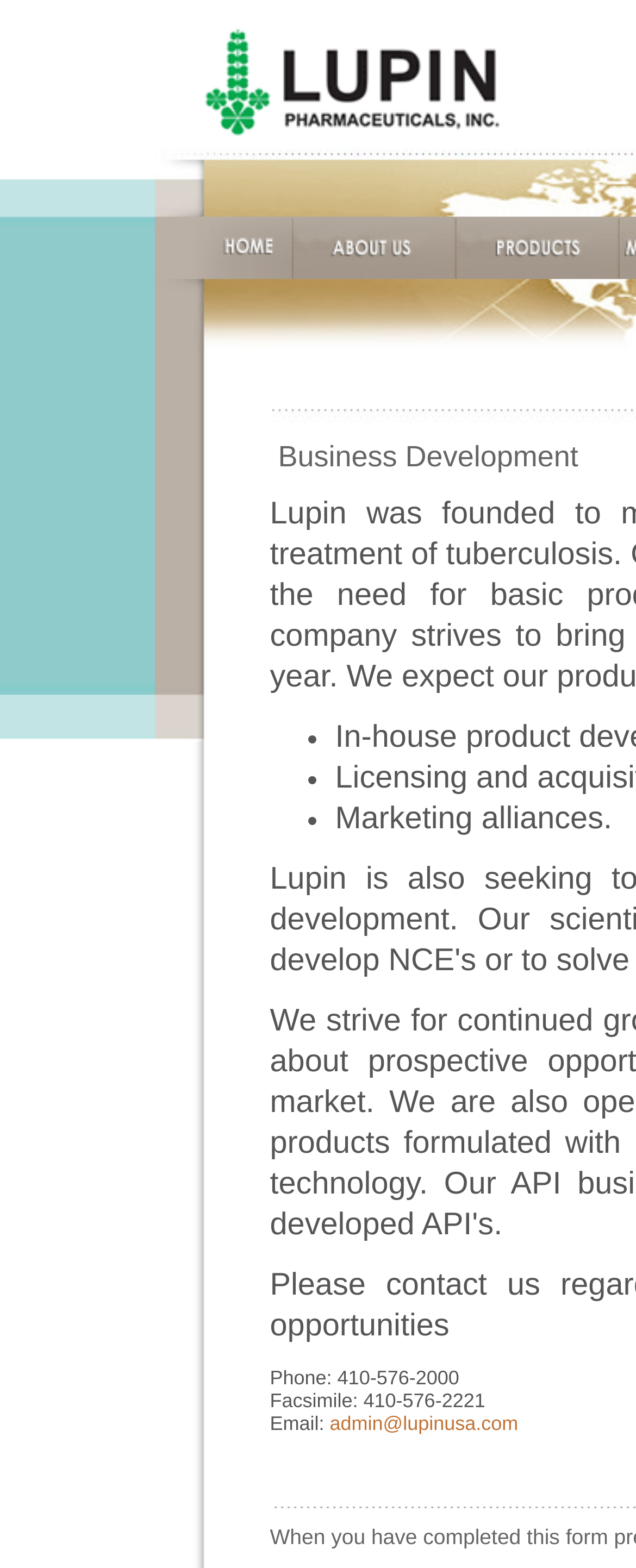Given the following UI element description: "alt="Grace with Paul Gray"", find the bounding box coordinates in the webpage screenshot.

None